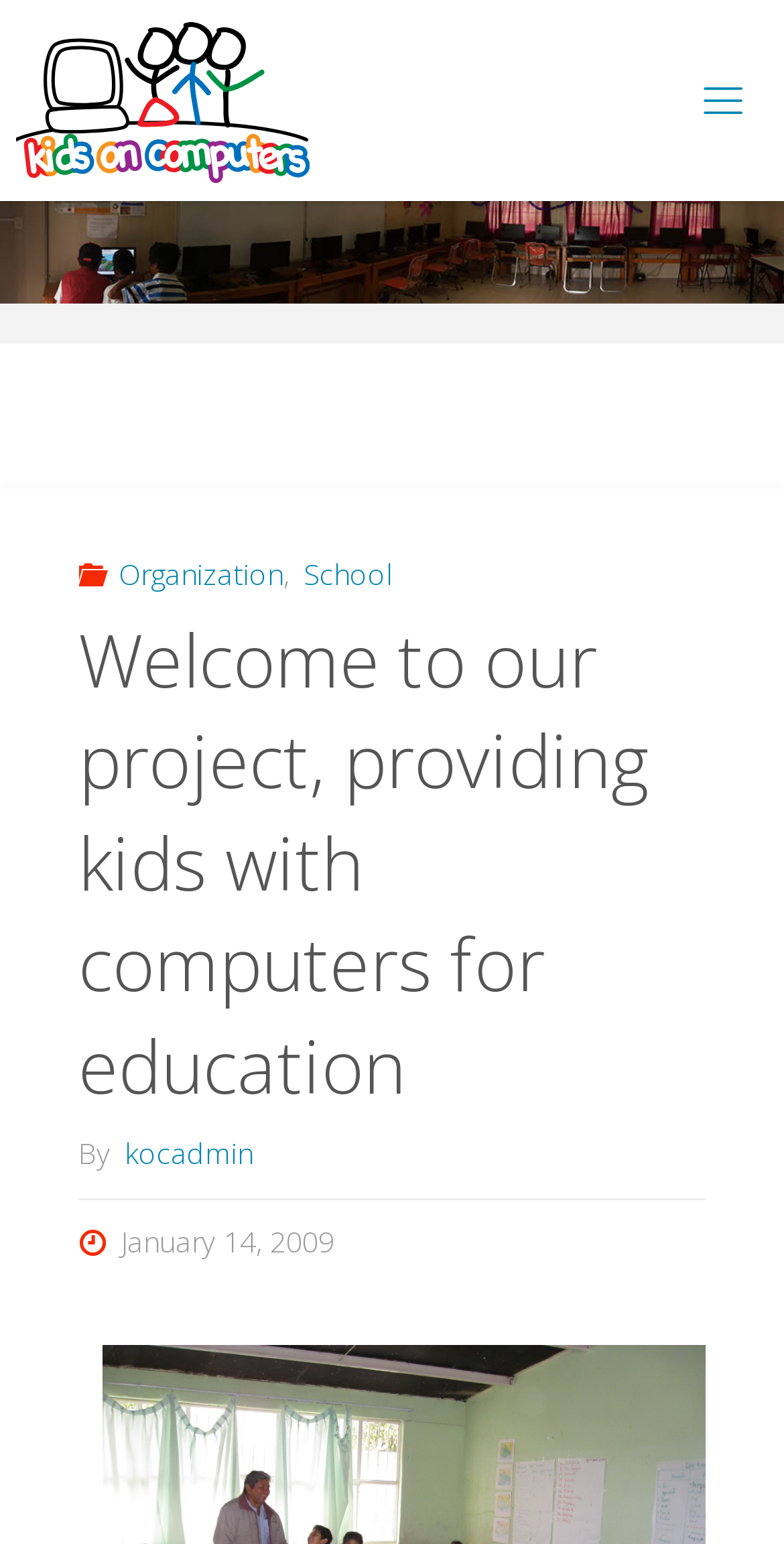Utilize the details in the image to thoroughly answer the following question: What is the name of the organization?

The name of the organization can be found in the top-left corner of the webpage, where it is written as 'Kids On Computers' in both text and image forms.